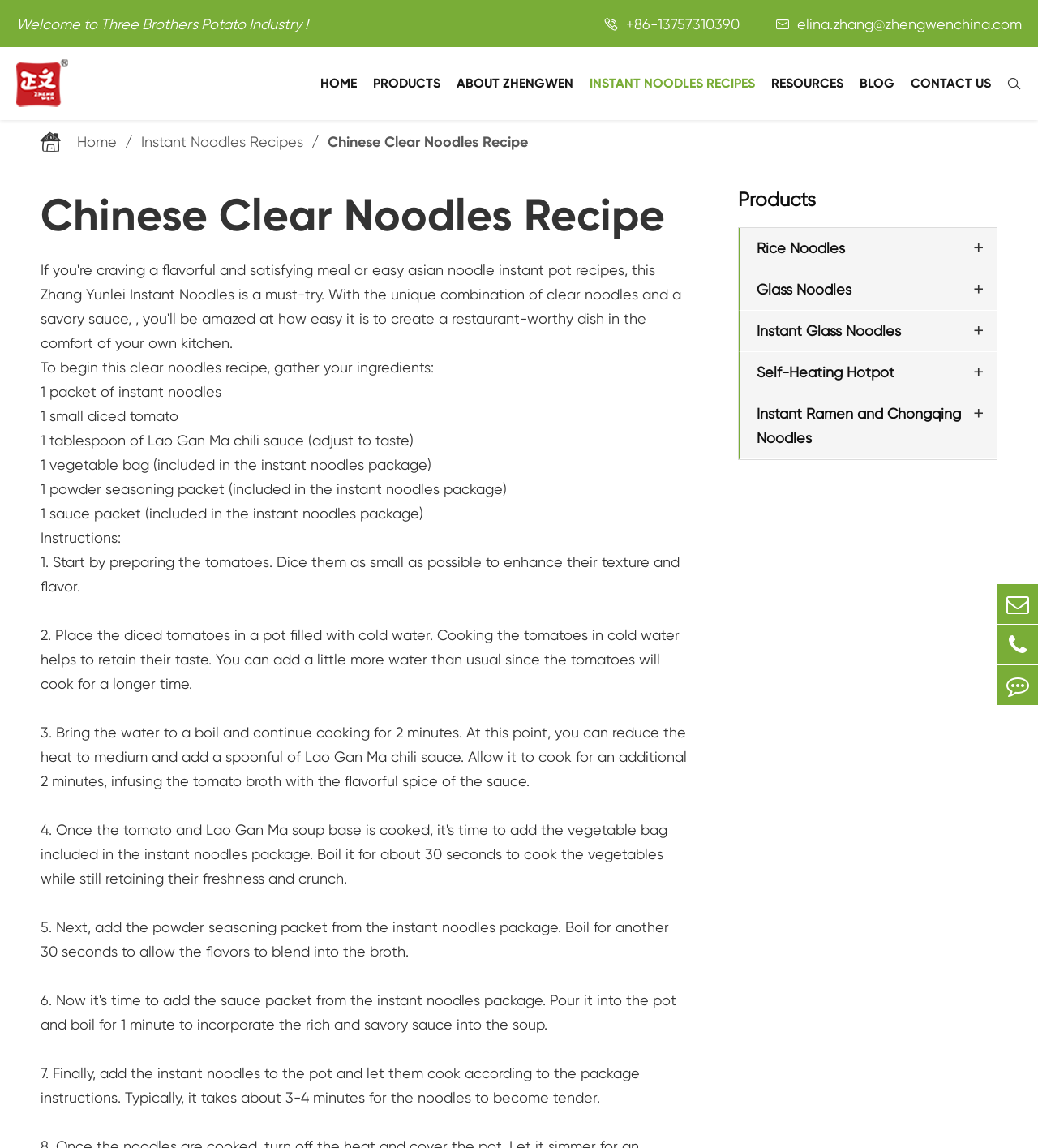Using the information in the image, give a detailed answer to the following question: How many ingredients are needed for the recipe?

I counted the ingredients needed for the recipe by looking at the instructions, which lists 6 ingredients: instant noodles, diced tomato, Lao Gan Ma chili sauce, vegetable bag, powder seasoning packet, and sauce packet.